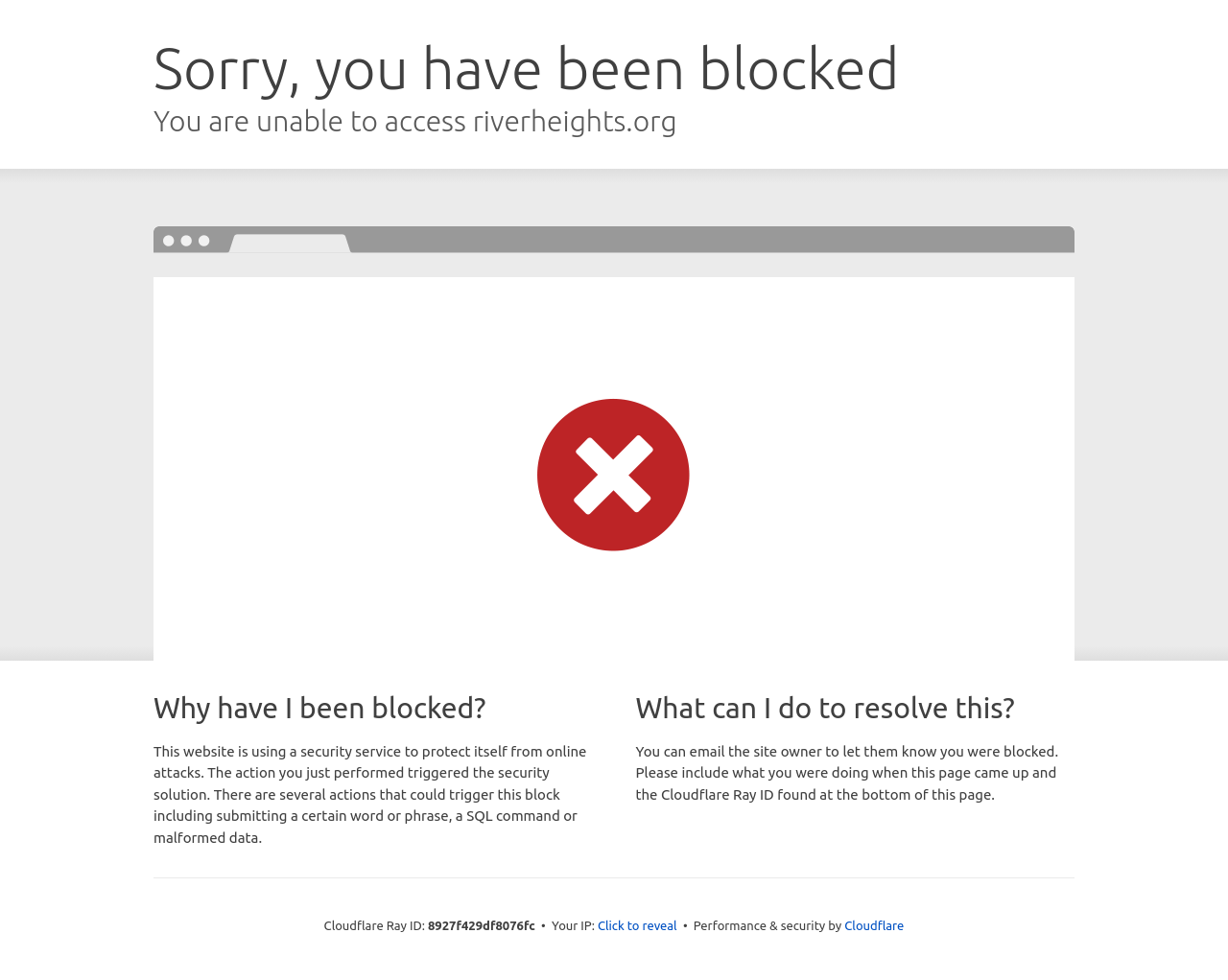What is providing performance and security to the website?
Examine the screenshot and reply with a single word or phrase.

Cloudflare